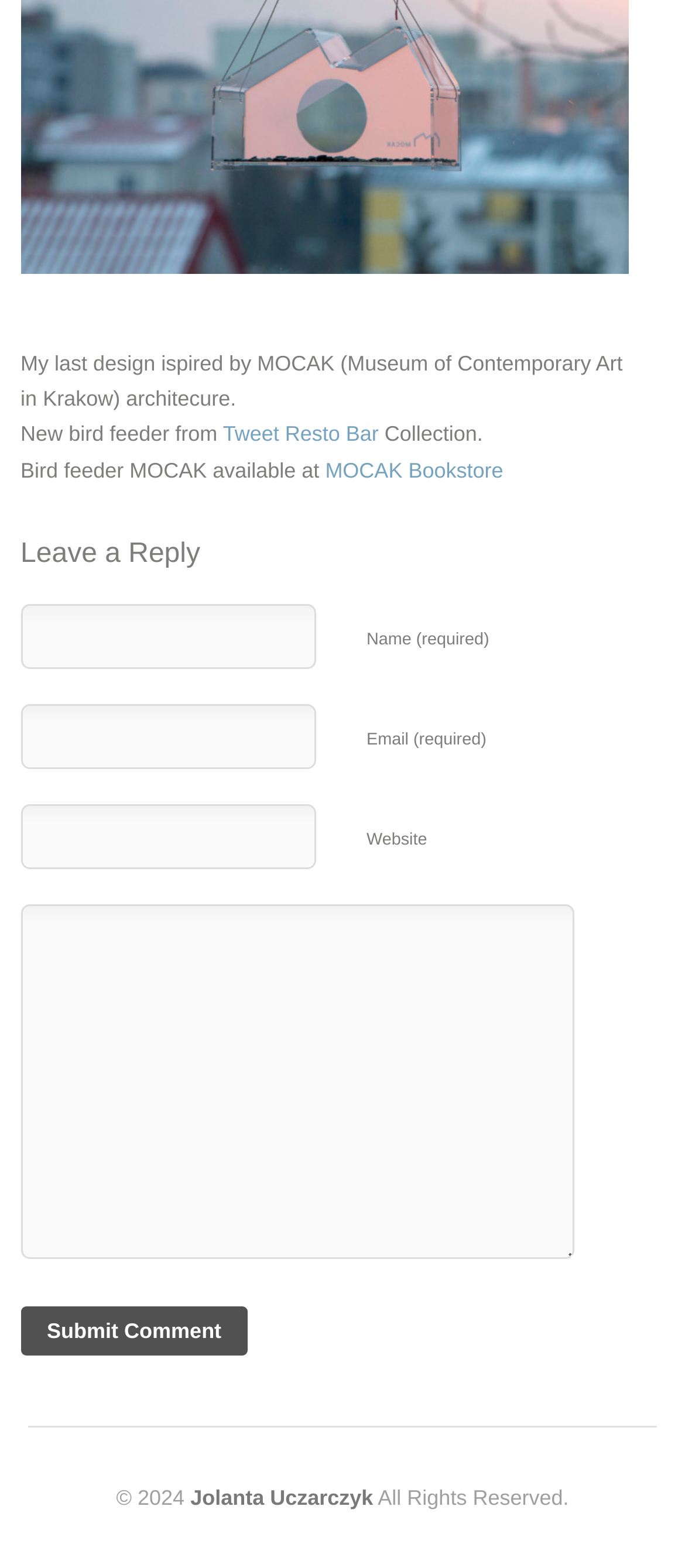Respond with a single word or phrase to the following question:
What is the inspiration for the last design?

MOCAK architecture